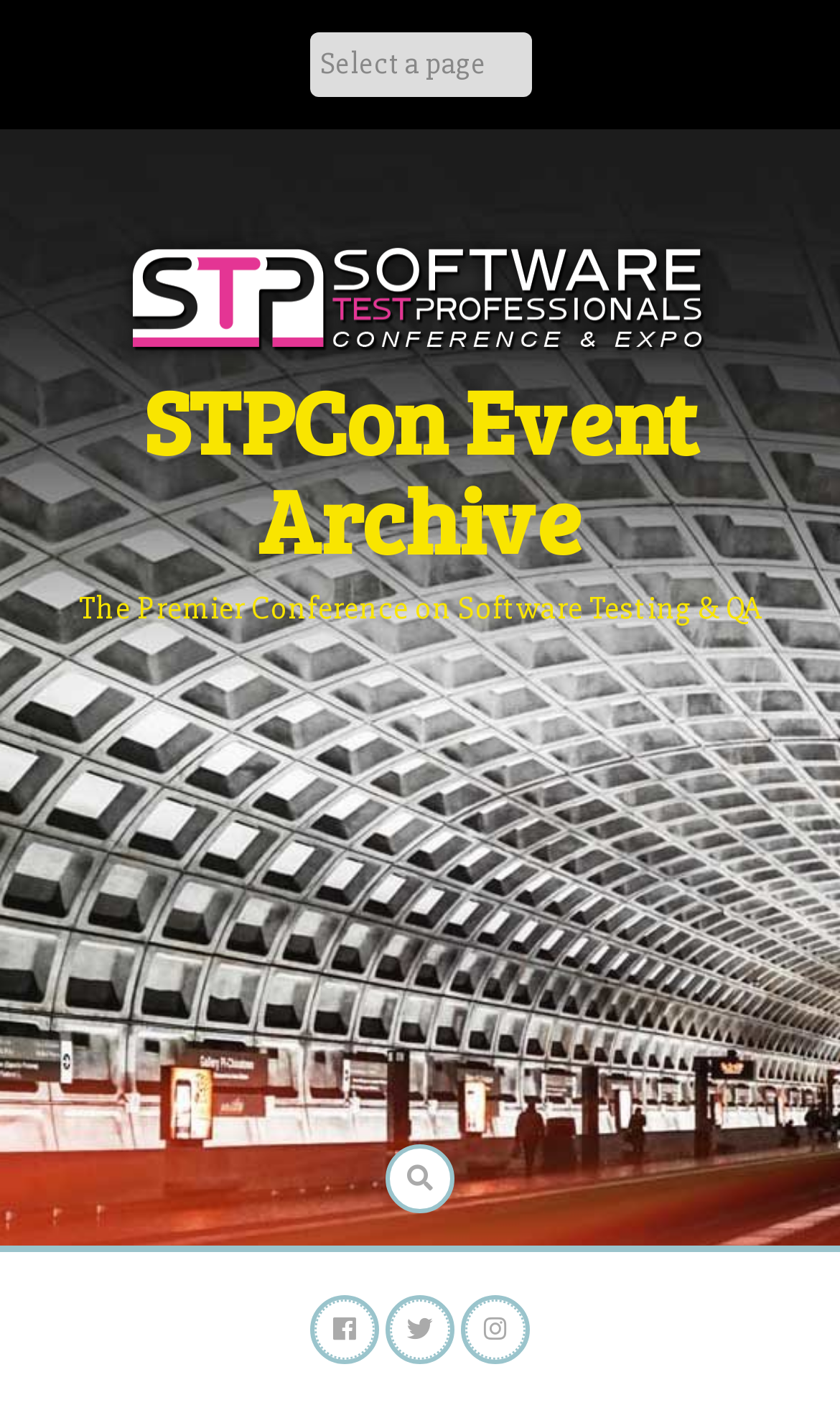Please identify the webpage's heading and generate its text content.

STPCon Event Archive